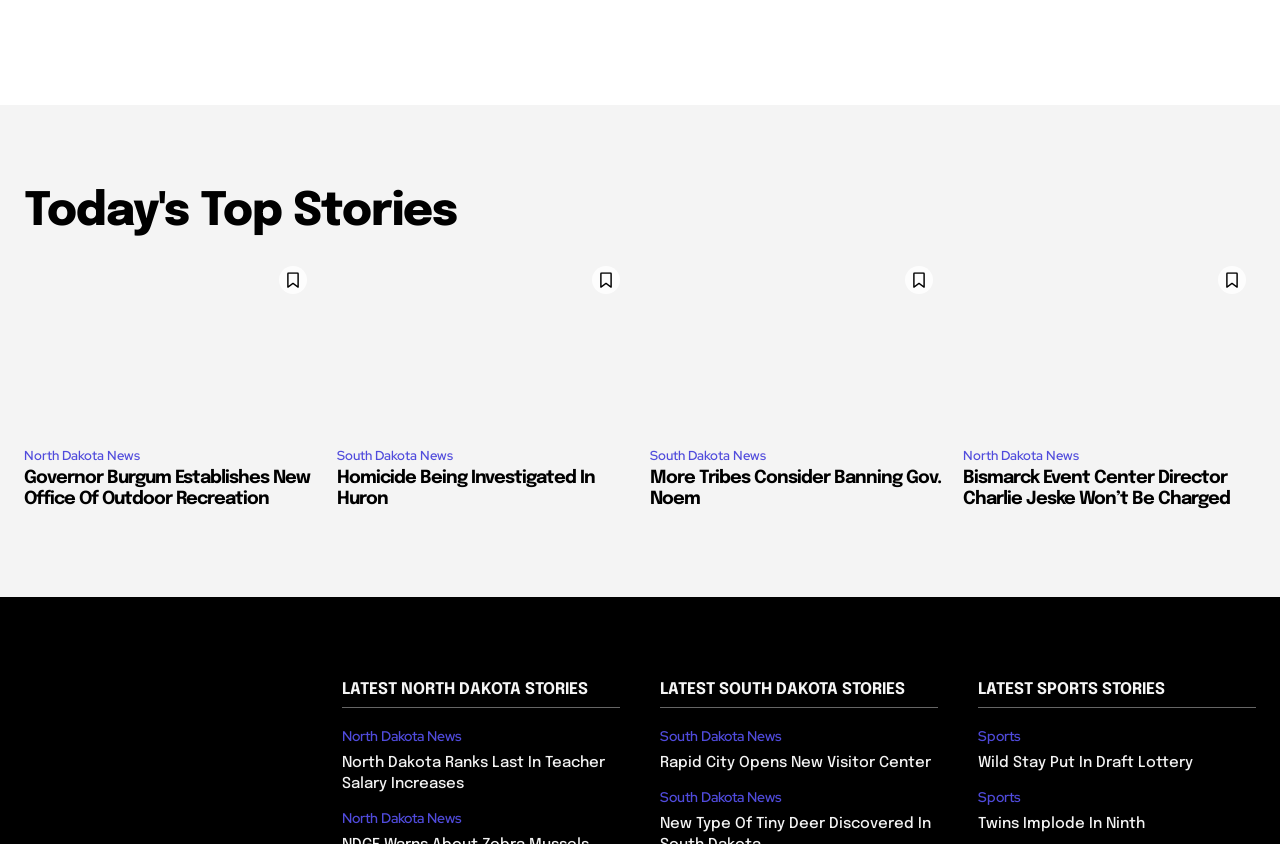From the webpage screenshot, predict the bounding box of the UI element that matches this description: "Twins Implode In Ninth".

[0.764, 0.967, 0.895, 0.986]